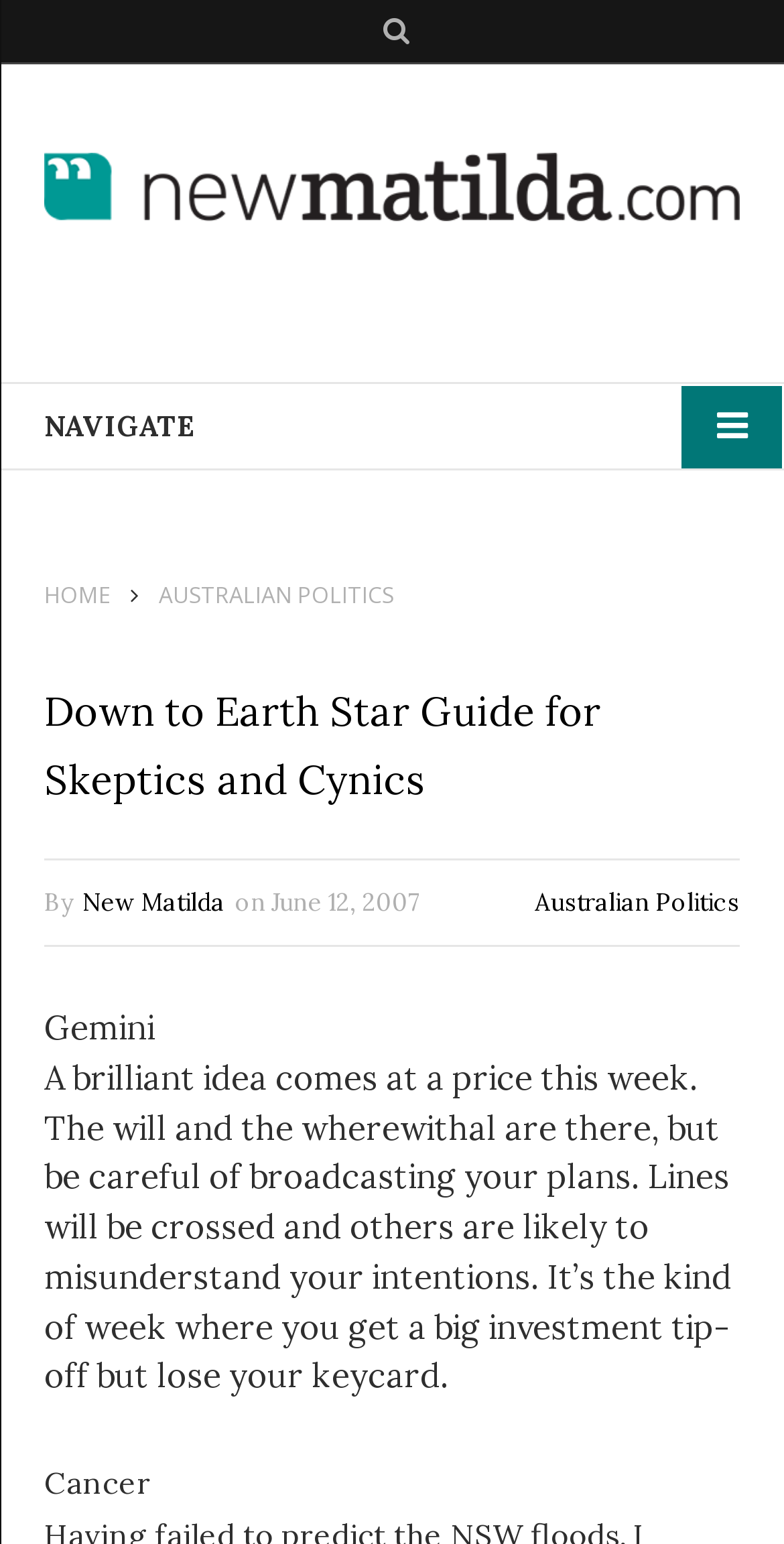Could you please study the image and provide a detailed answer to the question:
What is the next astrological sign mentioned?

I determined the answer by looking at the static text element with the content 'Cancer' located at [0.056, 0.948, 0.192, 0.973]. This element is a separate block of text and appears to be the next astrological sign mentioned in the article.